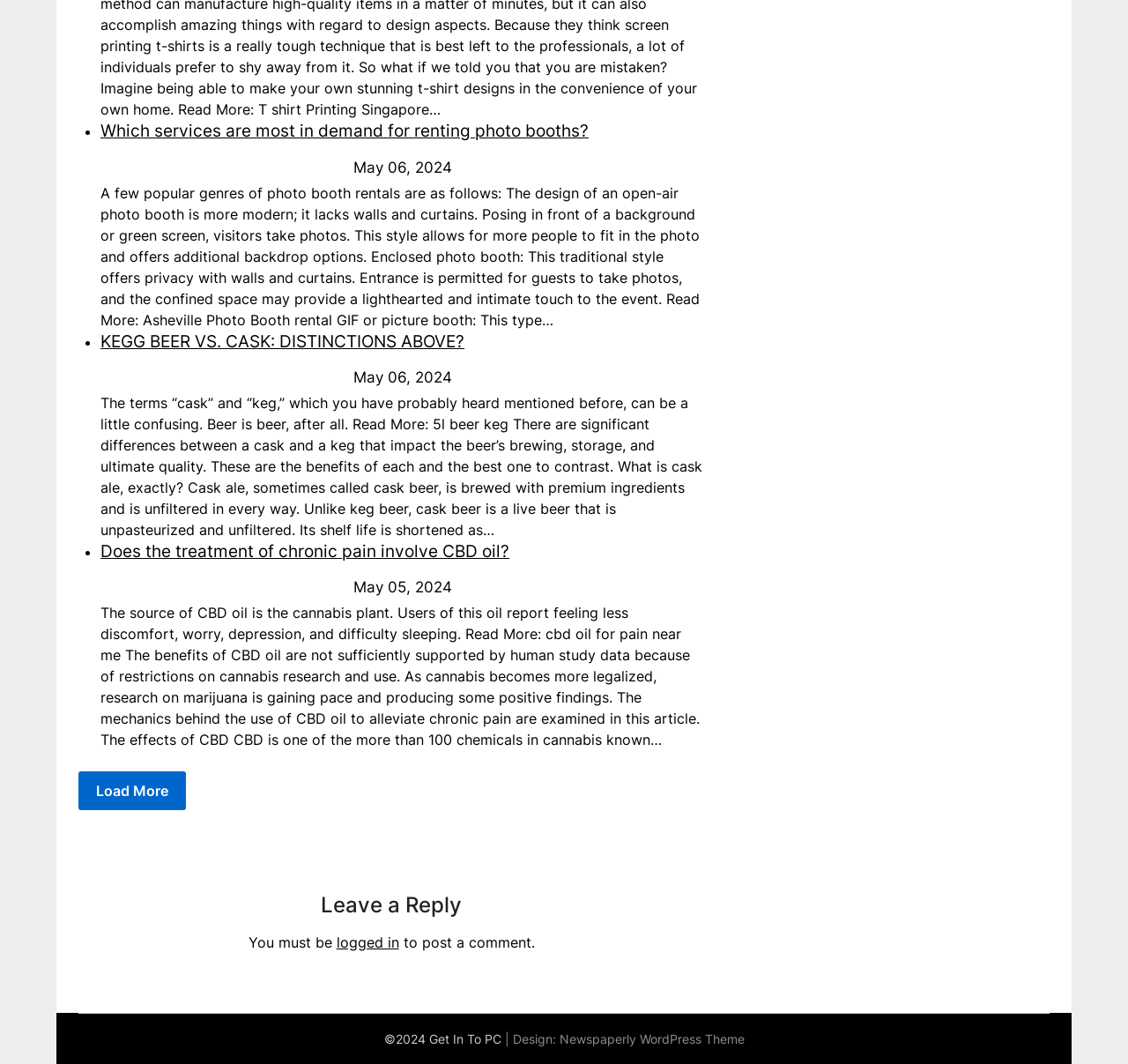What is the purpose of the 'Load More' button?
Please answer the question with a single word or phrase, referencing the image.

To load more articles